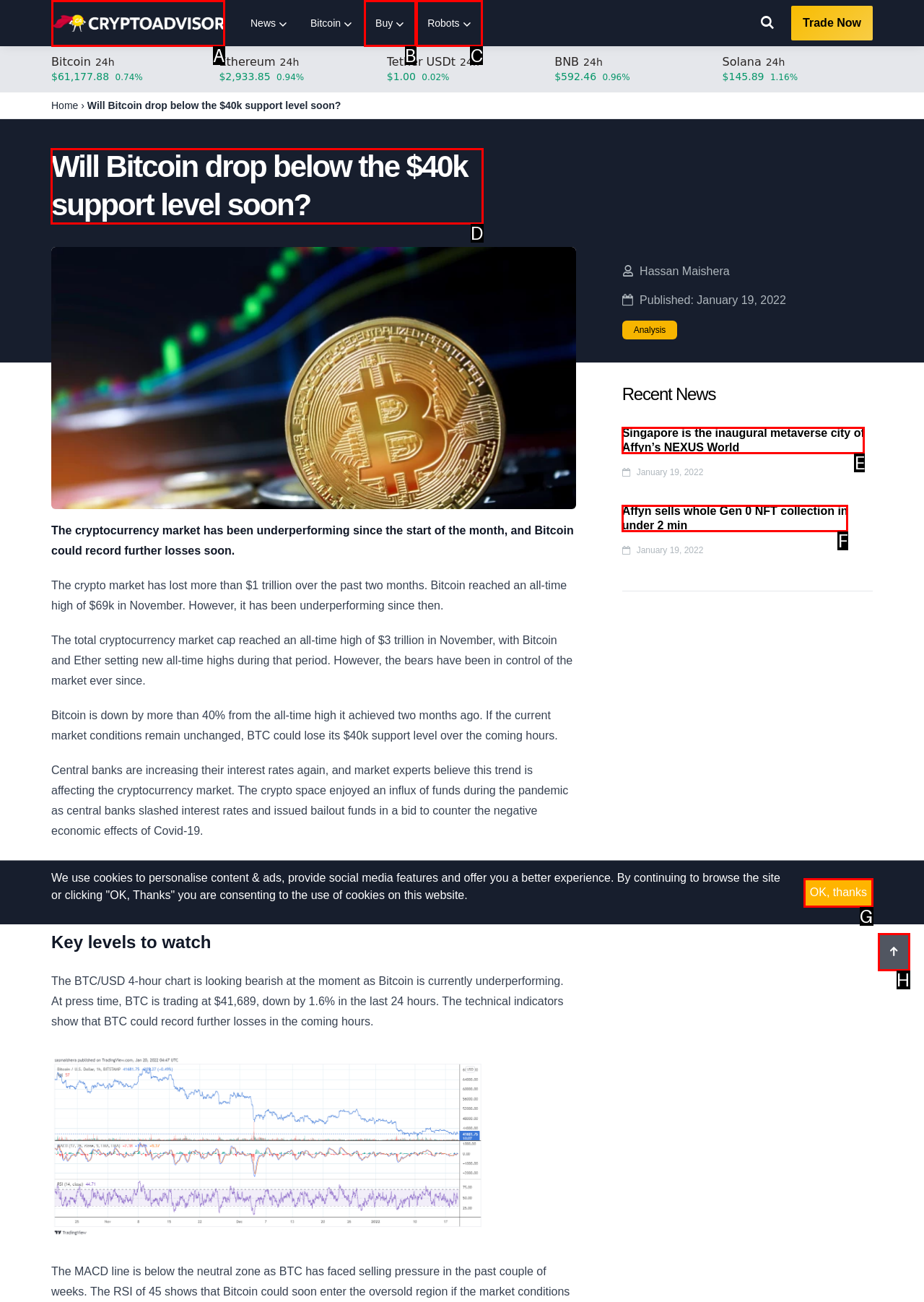Choose the HTML element that should be clicked to achieve this task: Read the 'Will Bitcoin drop below the $40k support level soon?' article
Respond with the letter of the correct choice.

D